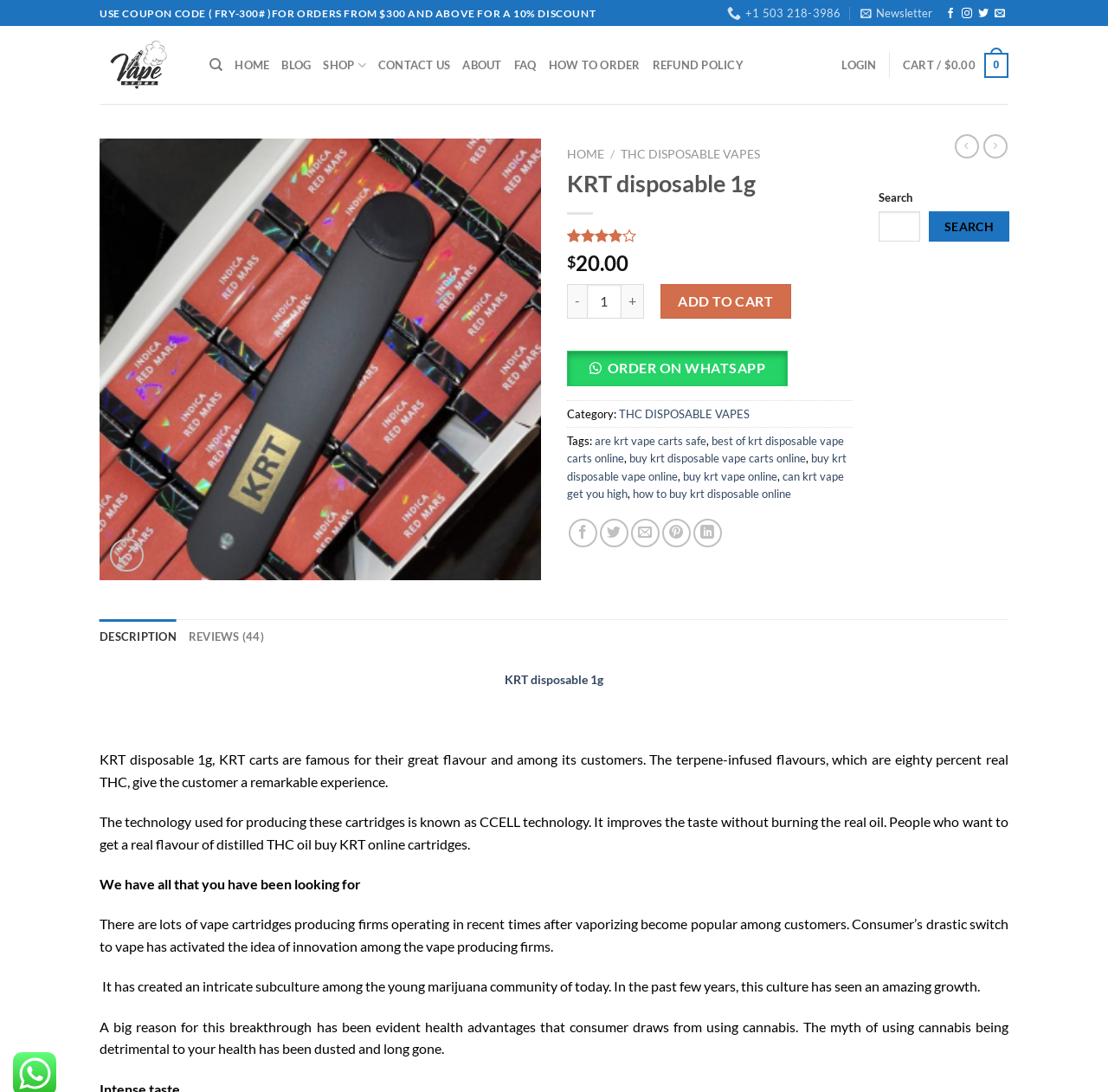Kindly determine the bounding box coordinates for the clickable area to achieve the given instruction: "Click the 'HOME' link".

[0.212, 0.044, 0.243, 0.076]